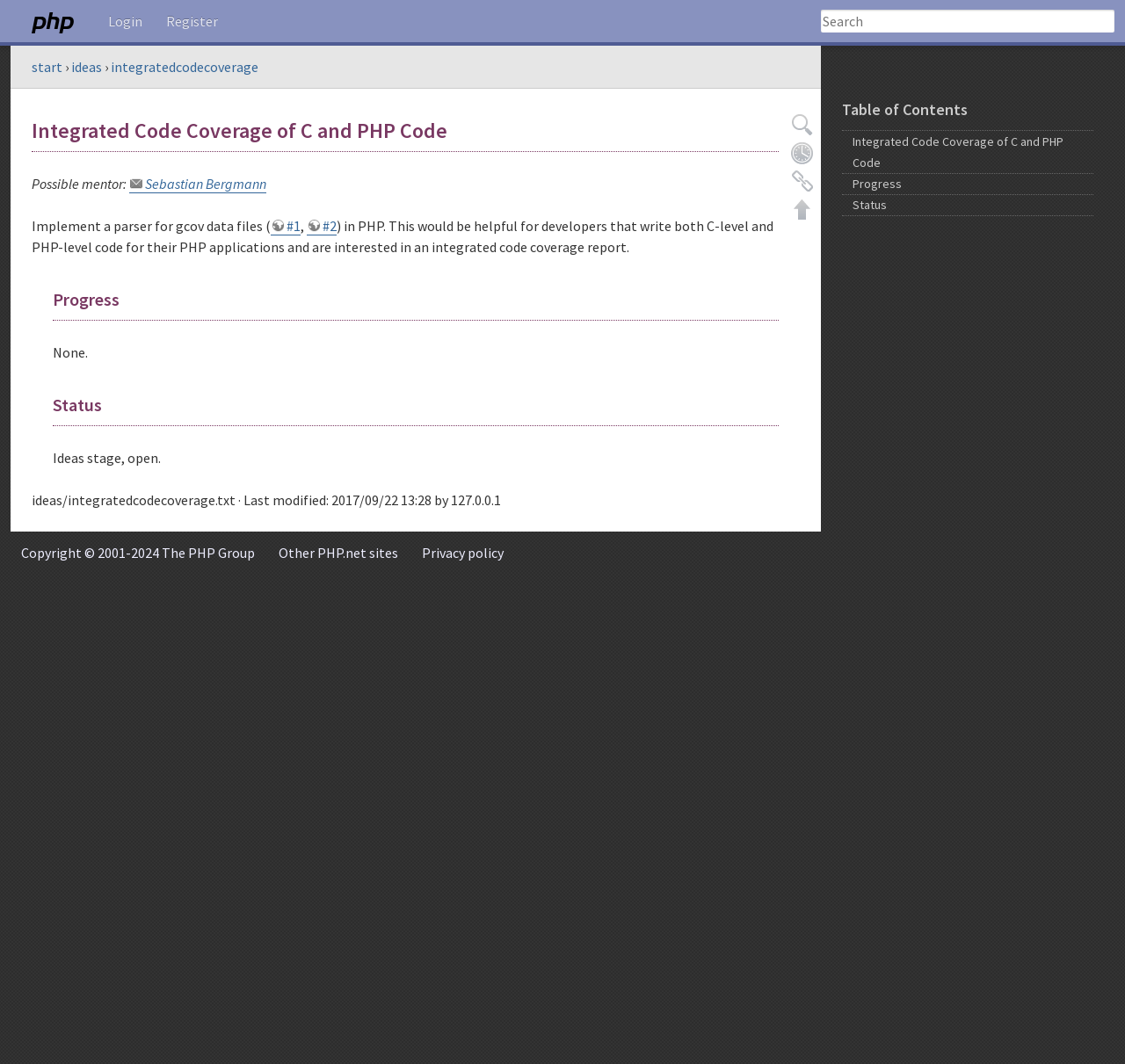Indicate the bounding box coordinates of the element that must be clicked to execute the instruction: "View the page source". The coordinates should be given as four float numbers between 0 and 1, i.e., [left, top, right, bottom].

[0.701, 0.104, 0.726, 0.13]